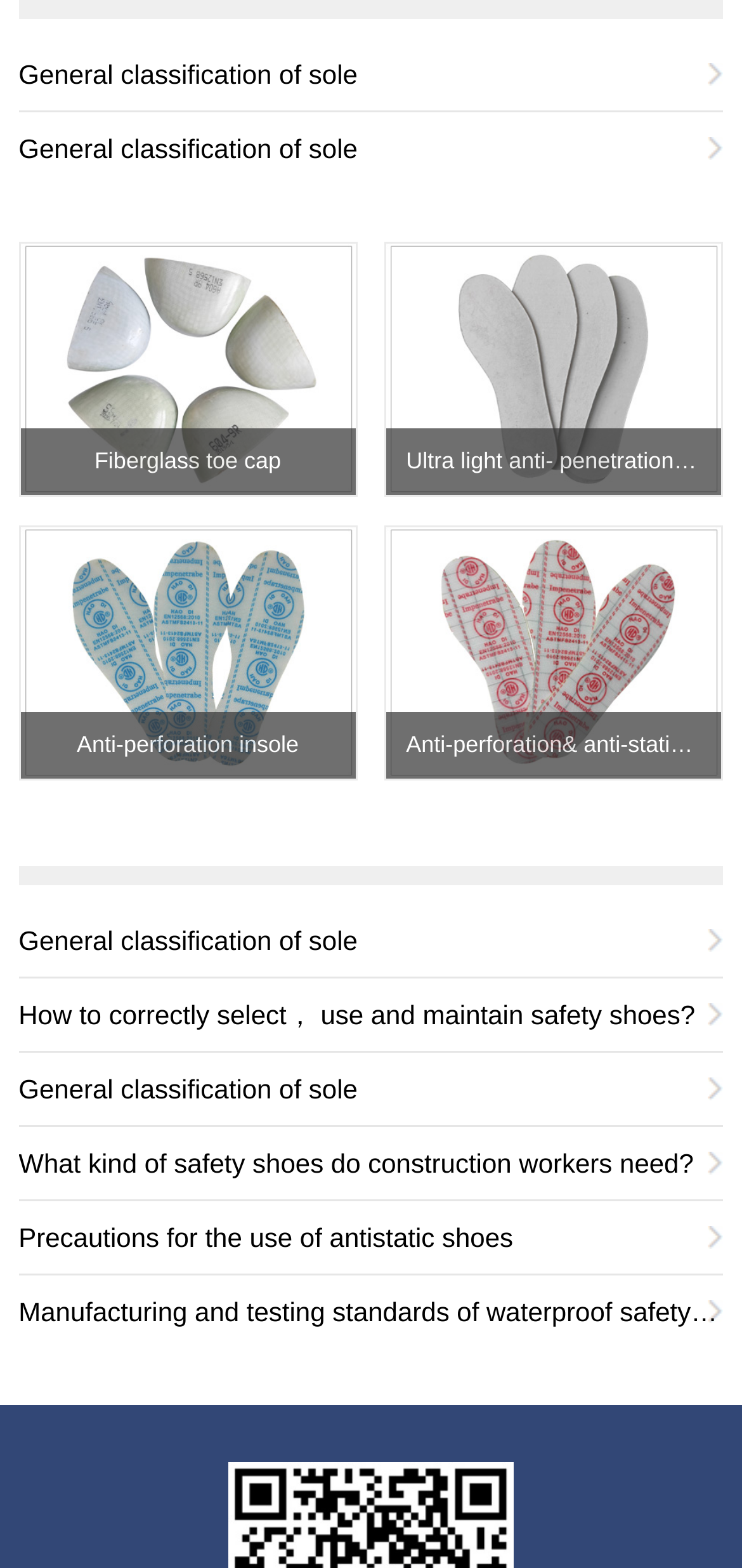Pinpoint the bounding box coordinates of the clickable area necessary to execute the following instruction: "Read about general classification of sole". The coordinates should be given as four float numbers between 0 and 1, namely [left, top, right, bottom].

[0.025, 0.024, 0.975, 0.071]